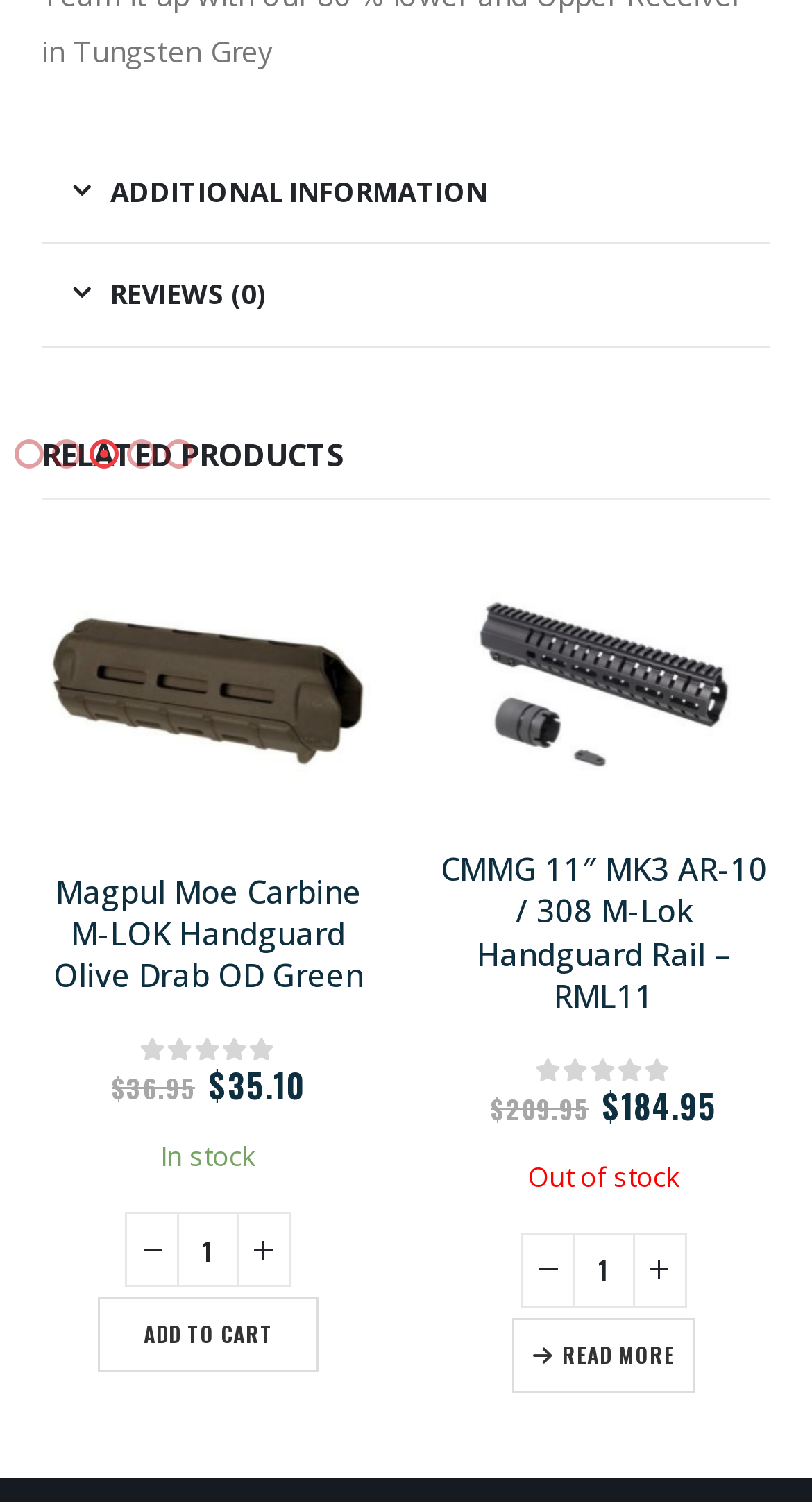How many reviews are there for the products on this page?
Please respond to the question thoroughly and include all relevant details.

I found the tab 'REVIEWS (0)' which indicates that there are no reviews for the products on this page.